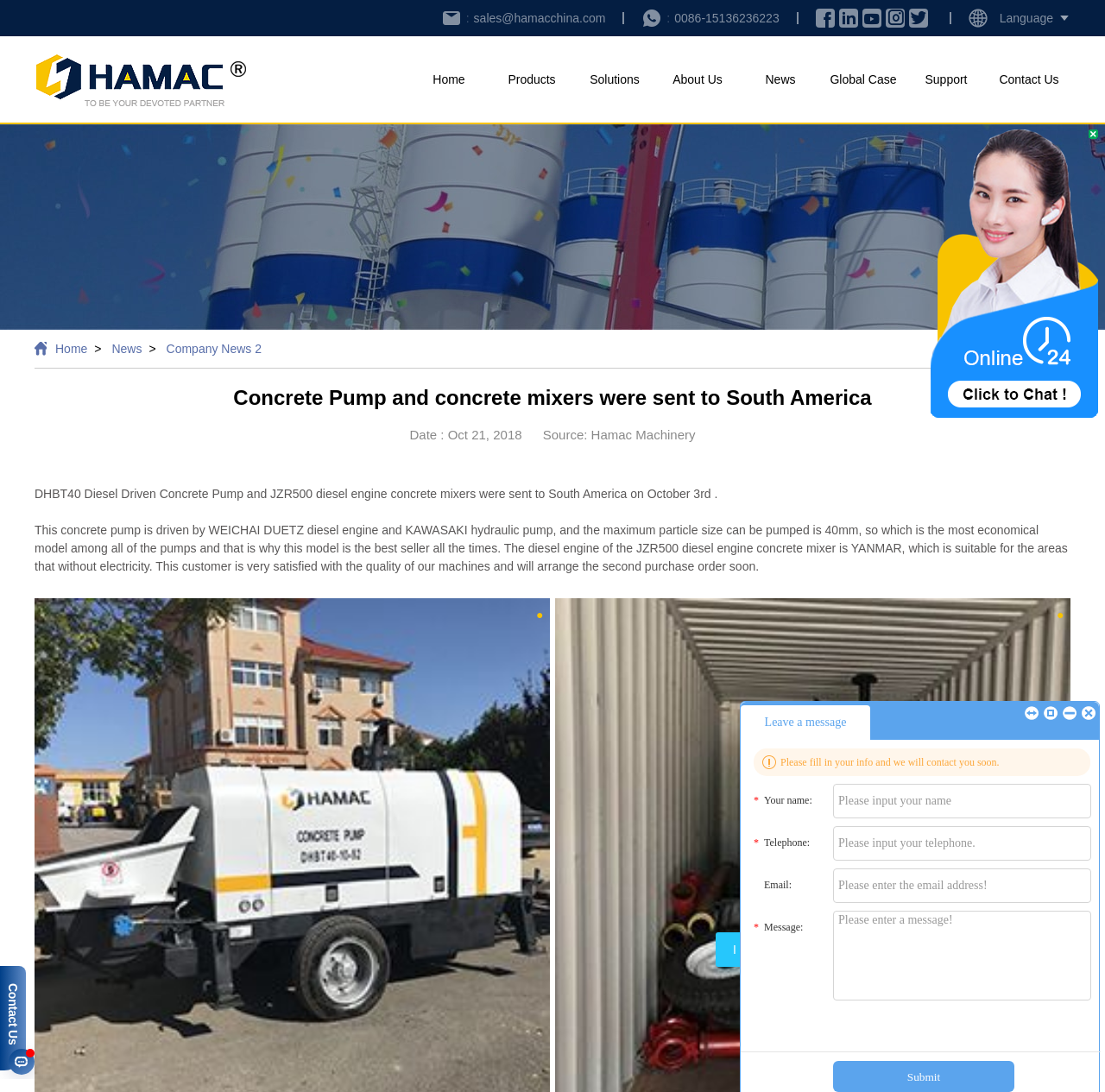With reference to the screenshot, provide a detailed response to the question below:
What is the topic of the news article?

The topic of the news article is about the shipment of DHBT40 Diesel Driven Concrete Pump and JZR500 diesel engine concrete mixers to South America, as indicated by the heading 'Concrete Pump and concrete mixers were sent to South America'.